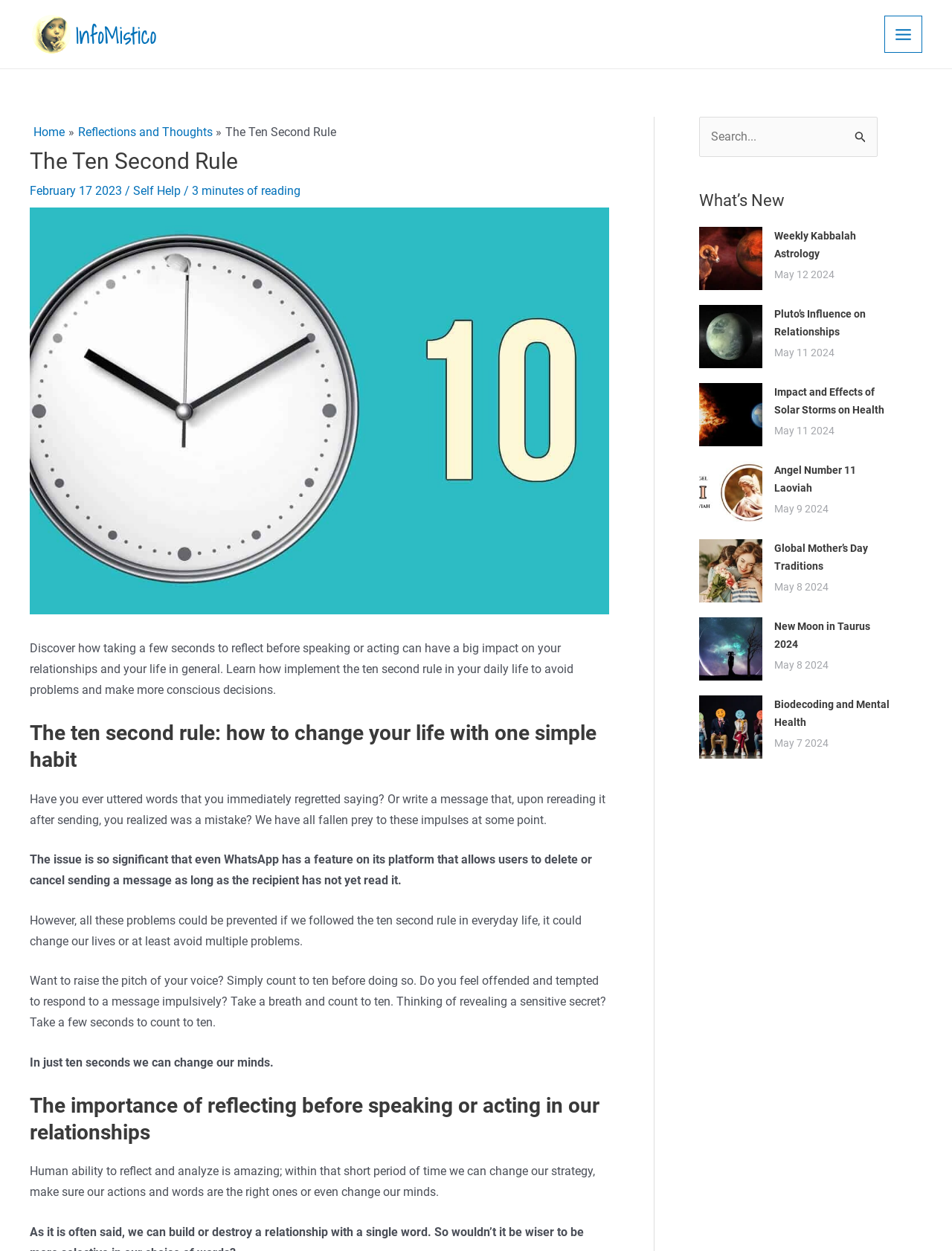Please provide a comprehensive answer to the question based on the screenshot: What is the category of the article 'The Ten Second Rule'?

The category of the article 'The Ten Second Rule' is 'Self Help', which is indicated by the link 'Self Help' located below the article's title.